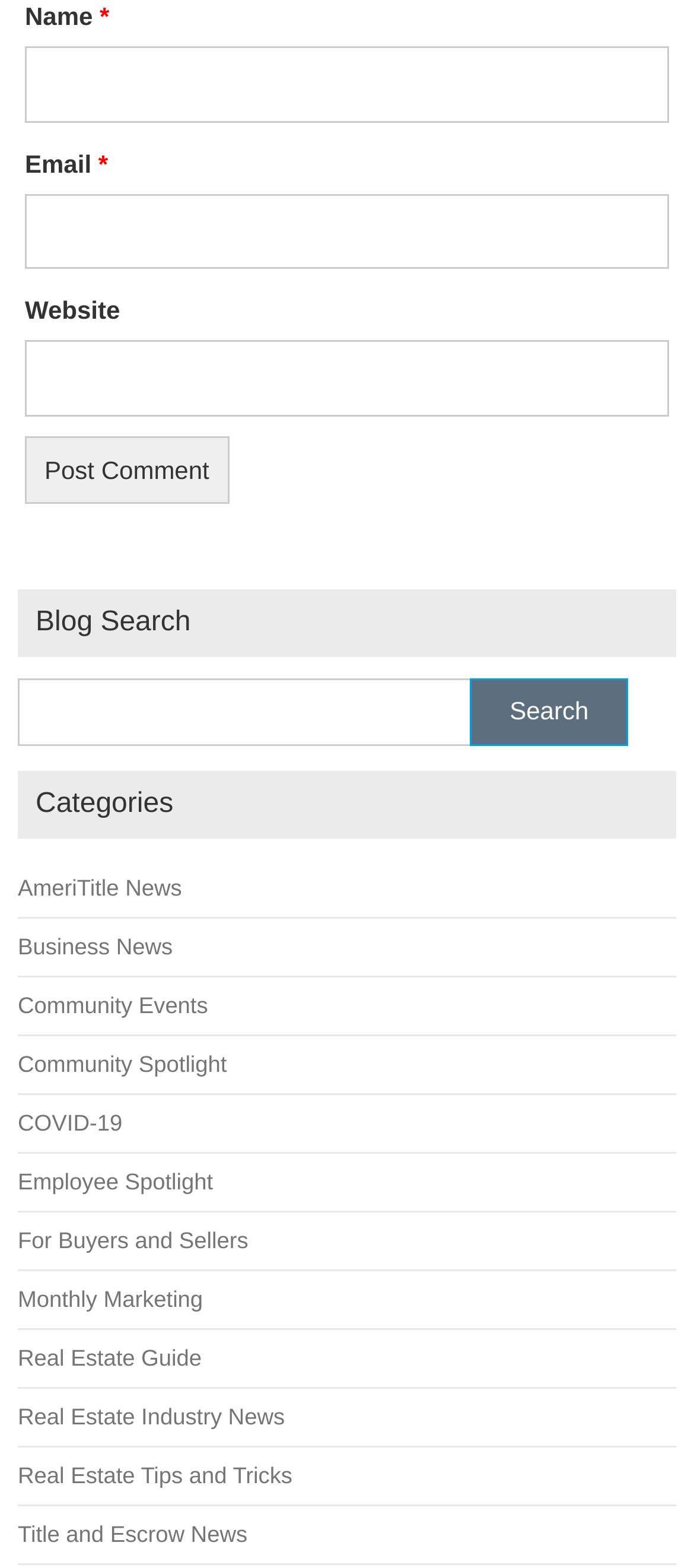Determine the bounding box coordinates of the clickable region to carry out the instruction: "Enter your name".

[0.036, 0.03, 0.964, 0.078]